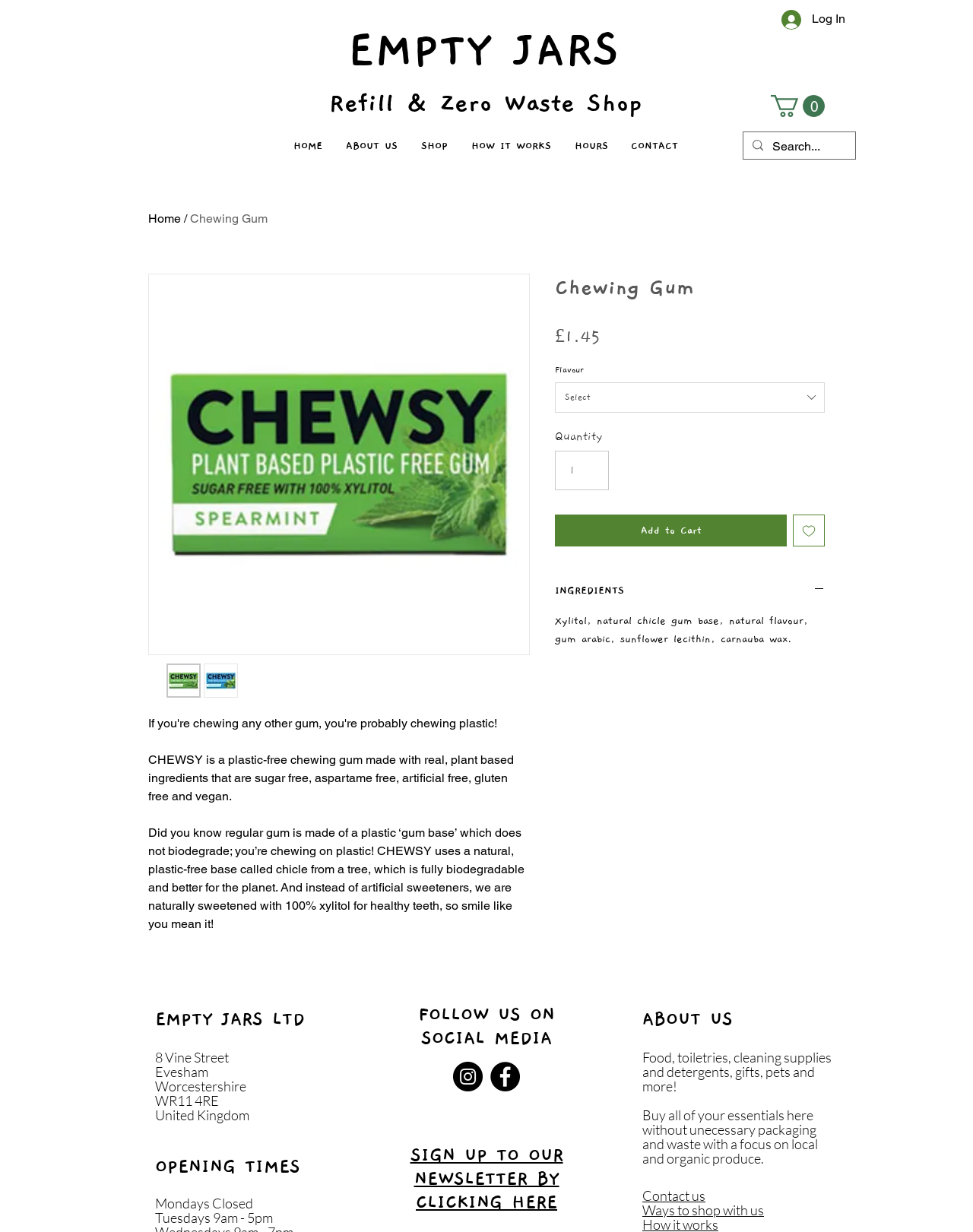Given the description of the UI element: "input value="1" aria-label="Quantity" value="1"", predict the bounding box coordinates in the form of [left, top, right, bottom], with each value being a float between 0 and 1.

[0.57, 0.366, 0.626, 0.398]